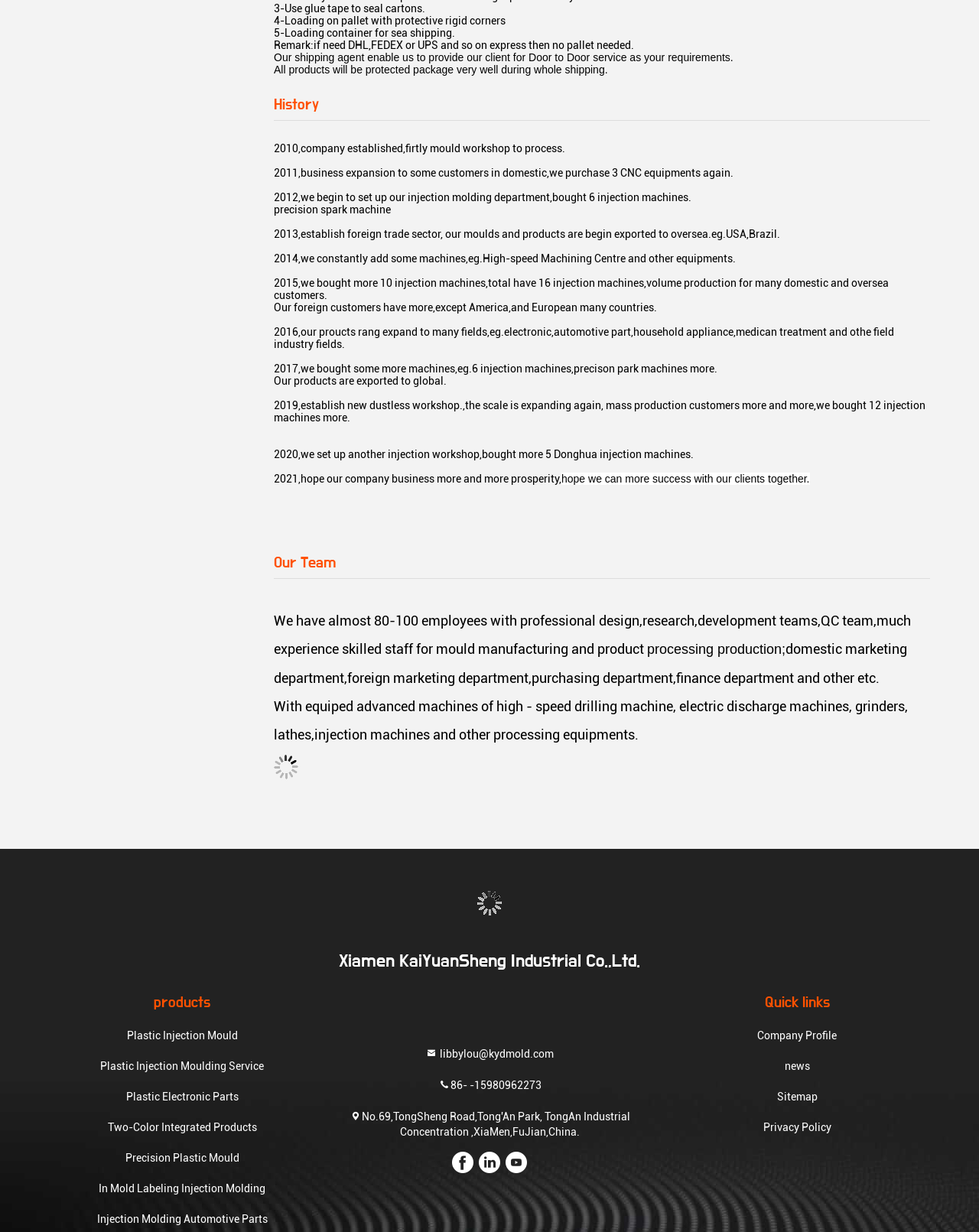Using the description "libbylou@kydmold.com", predict the bounding box of the relevant HTML element.

[0.336, 0.848, 0.664, 0.861]